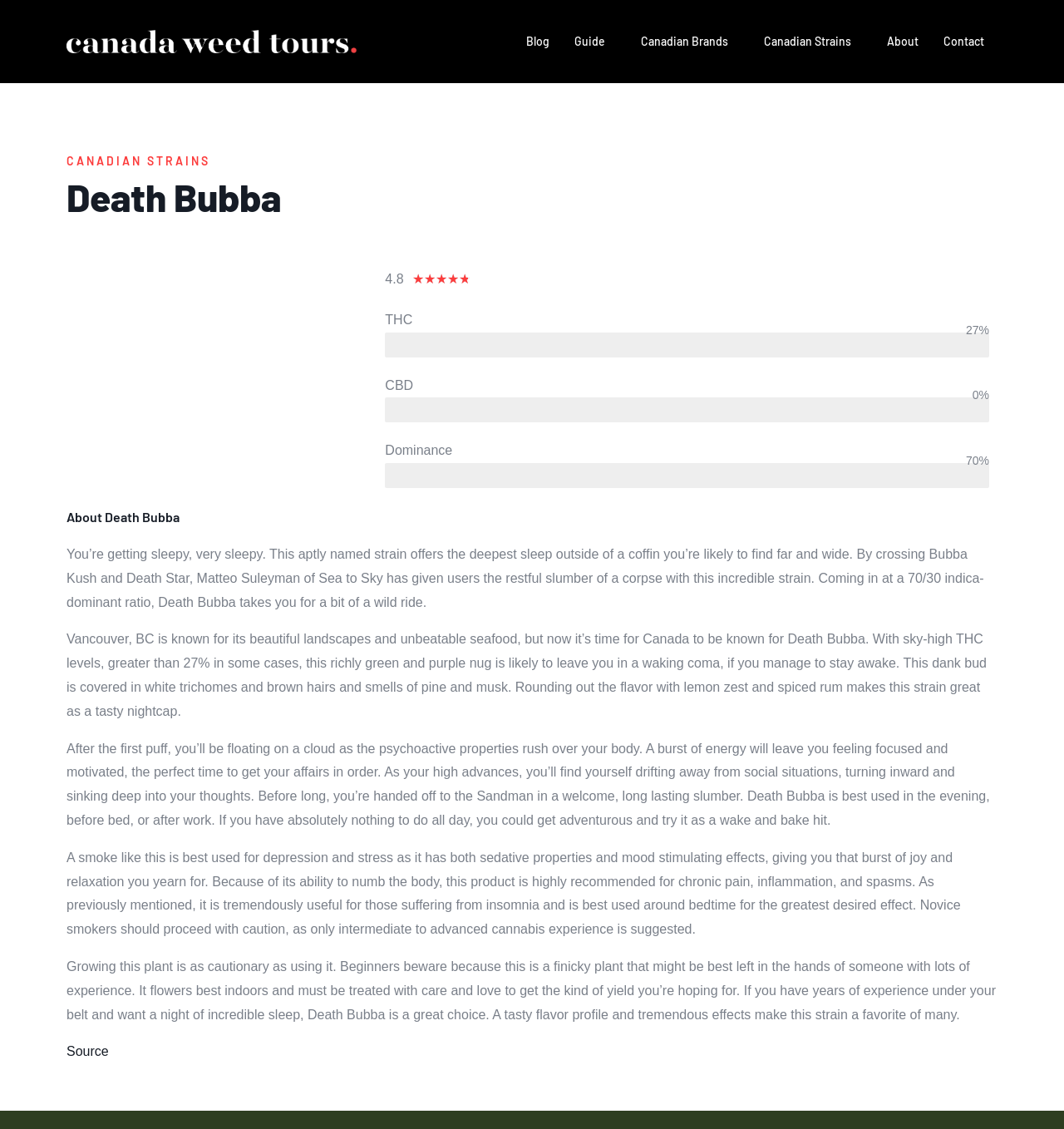Please provide a one-word or phrase answer to the question: 
What is the THC level of Death Bubba?

27% (VERY HIGH)